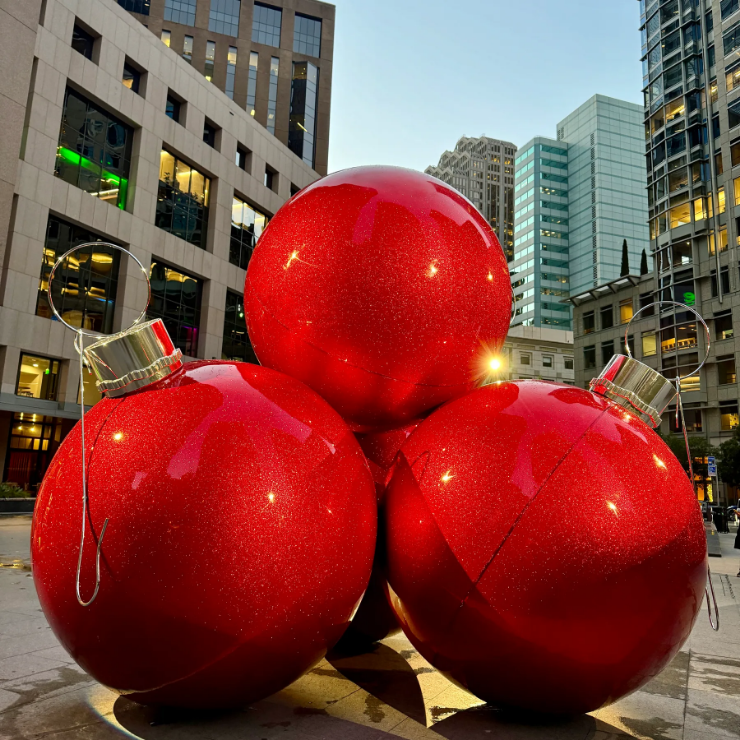What type of buildings are in the background?
Make sure to answer the question with a detailed and comprehensive explanation.

The caption describes the background as having 'modern buildings in the background, including glass facades that reflect the surrounding environment'. This suggests that the buildings in the background are modern in style.